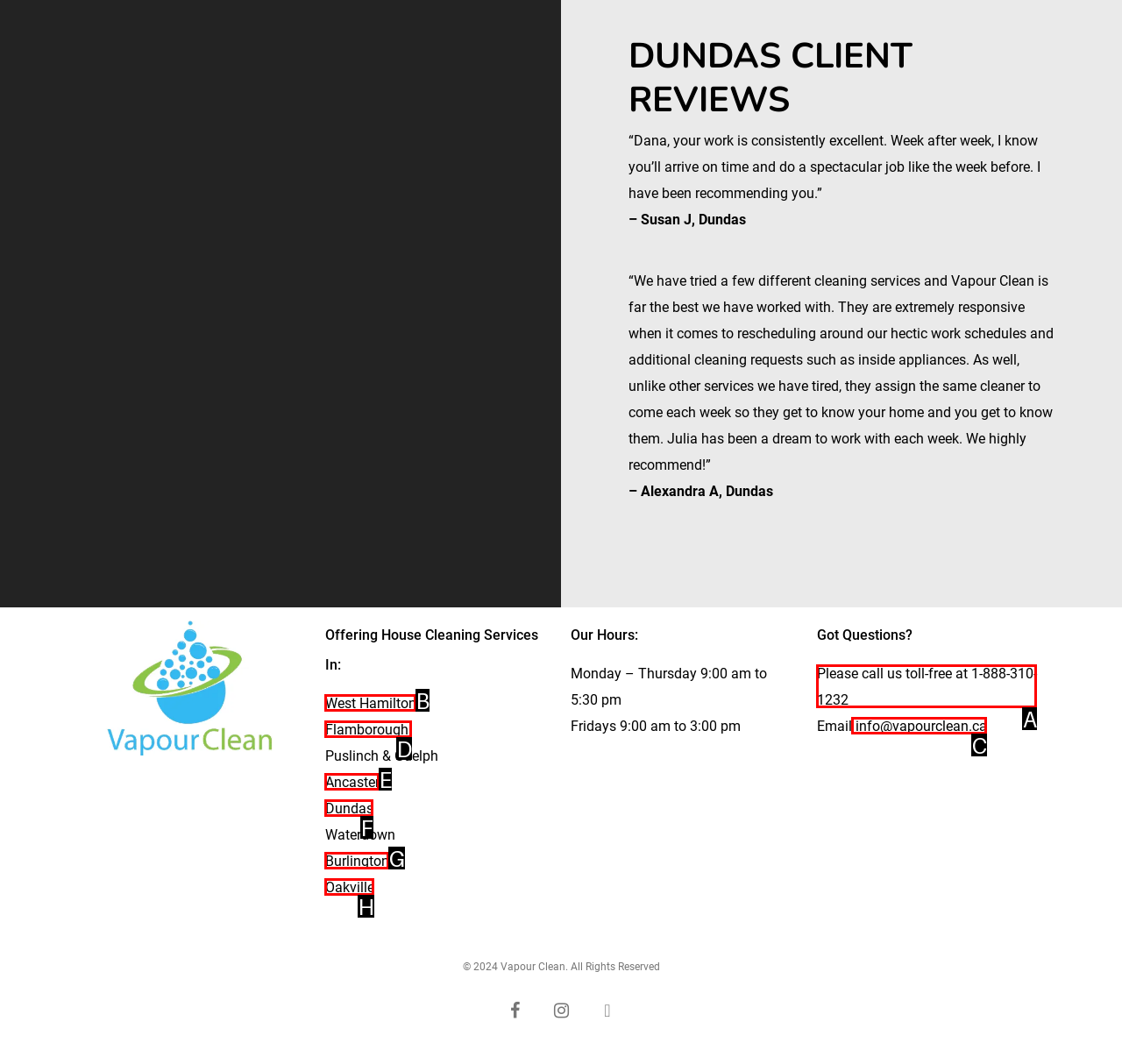Tell me the letter of the option that corresponds to the description: 1-888-310-1232
Answer using the letter from the given choices directly.

A